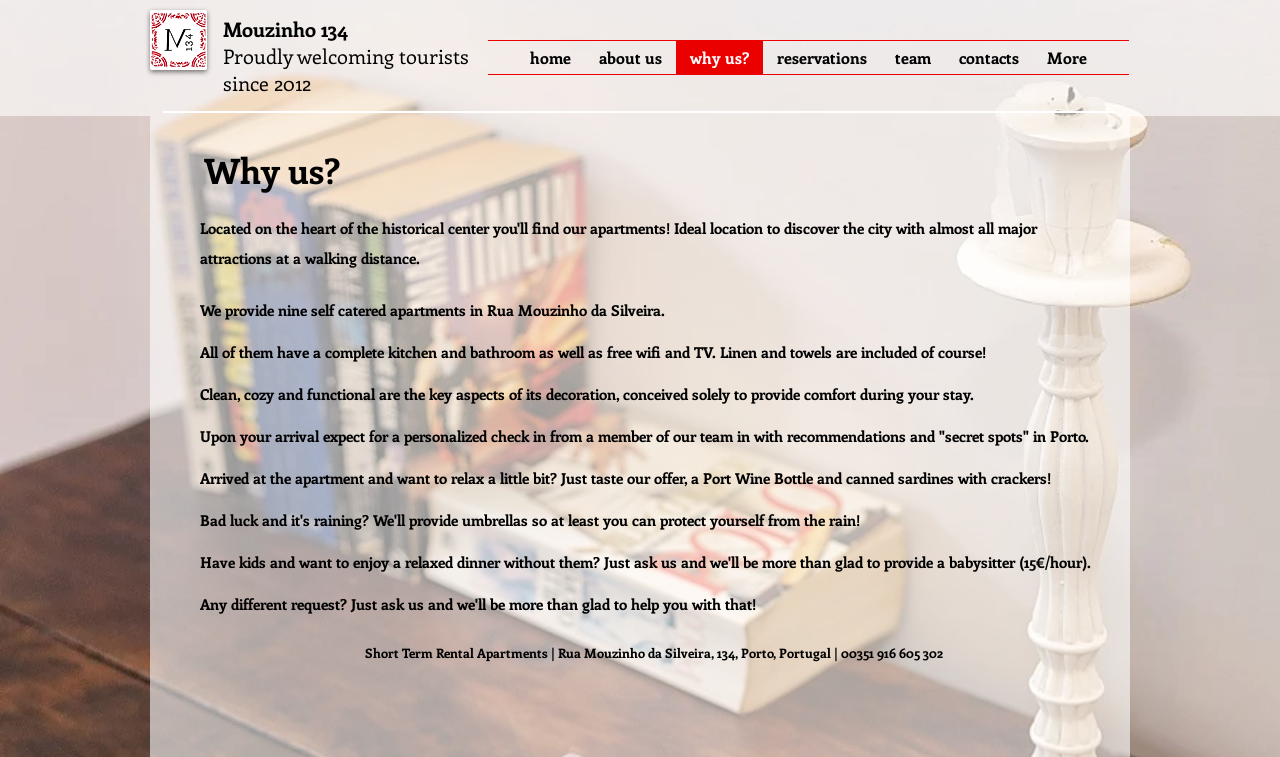Explain in detail what you observe on this webpage.

The webpage is about Mouzinho 134, a self-catered apartment rental service in Porto, Portugal. At the top, there is a heading that reads "Mouzinho 134" followed by a subtitle "Proudly welcoming tourists since 2012". 

Below the heading, there is a navigation menu labeled "Site" that contains links to different sections of the website, including "home", "about us", "why us?", "reservations", "team", and "contacts". The navigation menu is positioned at the top right corner of the page.

The main content of the page is divided into sections, with a heading "Why us?" that is positioned slightly below the navigation menu. The first section describes the apartments, stating that they provide nine self-catered apartments with complete kitchens and bathrooms, free WiFi and TV, and included linen and towels. 

The next section describes the decoration of the apartments, emphasizing comfort and functionality. Following this, there is a section that mentions a personalized check-in service, where a team member provides recommendations and "secret spots" in Porto. 

Another section describes a welcome offer, which includes a Port Wine Bottle and canned sardines with crackers. At the bottom of the page, there is a footer section that displays the address and contact information of Mouzinho 134.